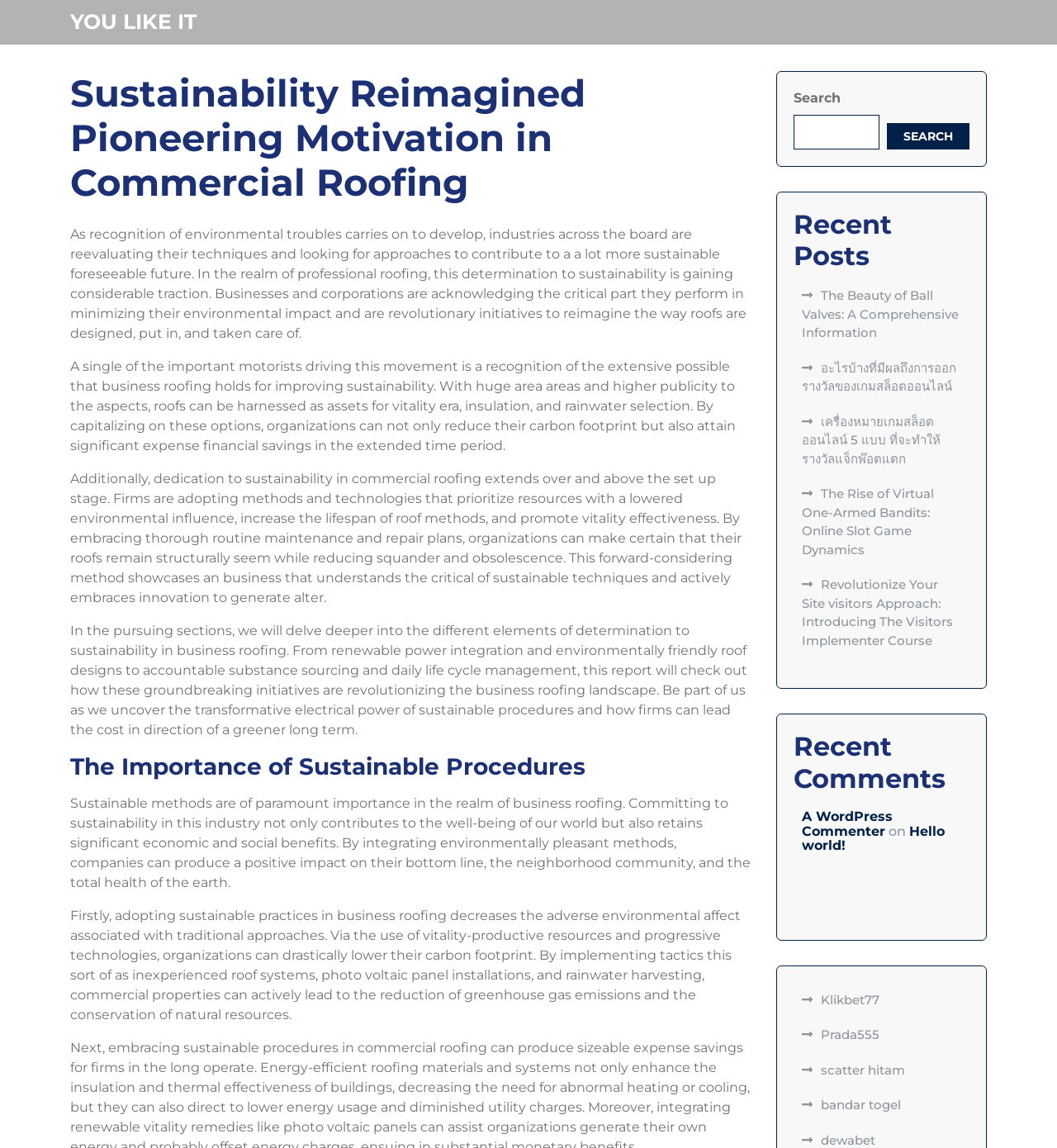Please respond in a single word or phrase: 
What is the purpose of the 'Recent Comments' section?

To display recent comments